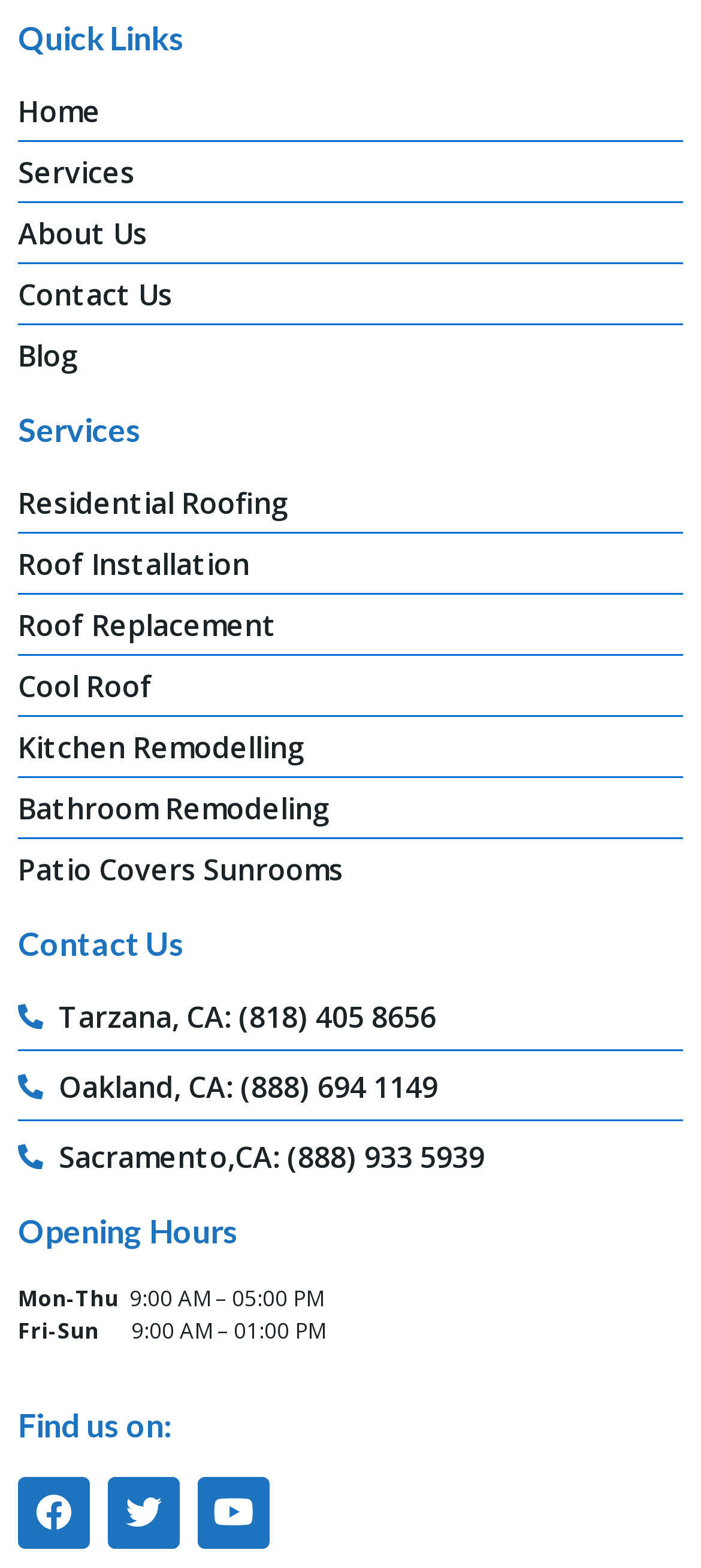What is the phone number for the Tarzana, CA location?
Based on the visual, give a brief answer using one word or a short phrase.

(818) 405 8656